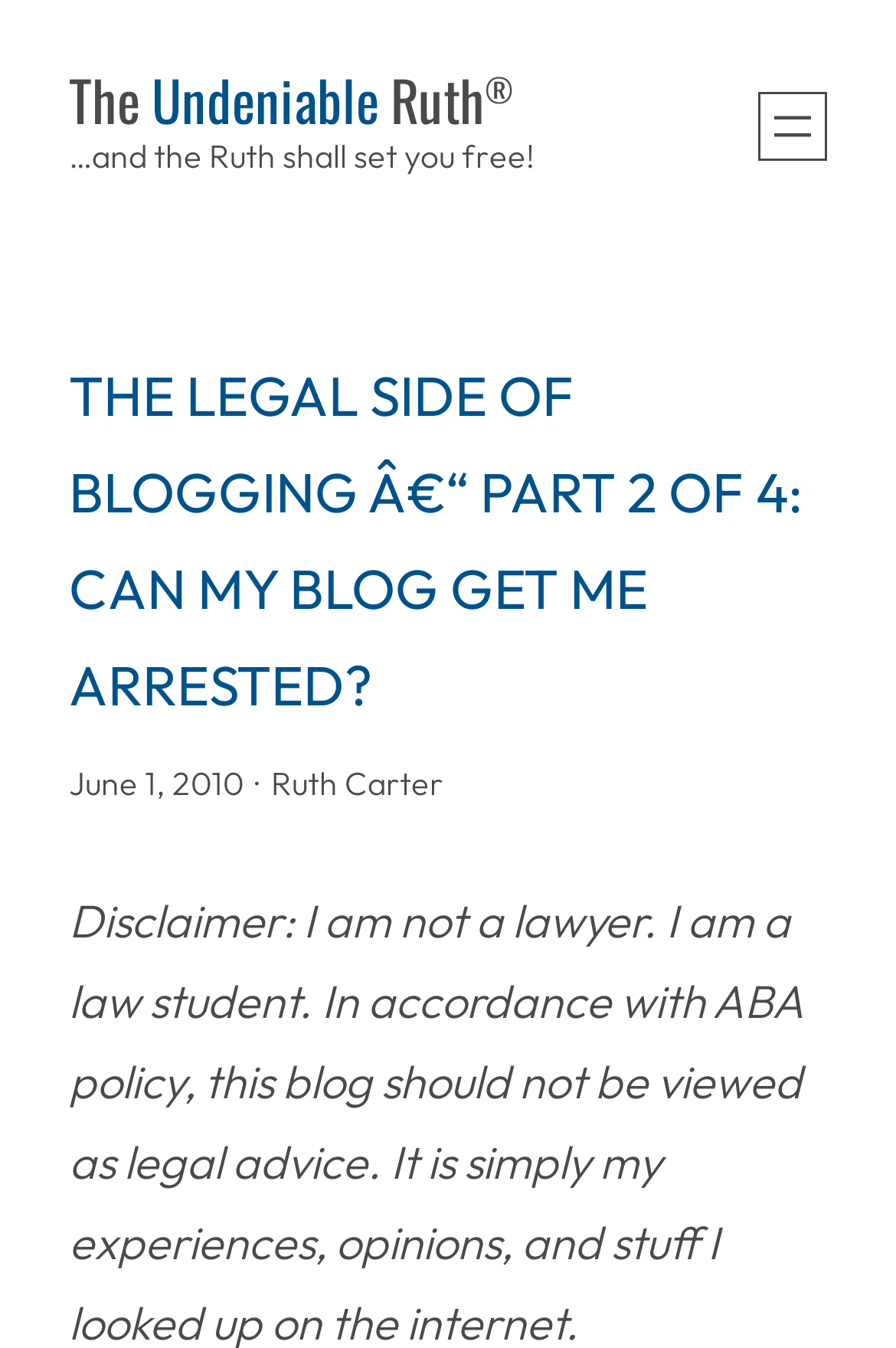Using the description: "Undeniable", identify the bounding box of the corresponding UI element in the screenshot.

[0.169, 0.043, 0.423, 0.104]